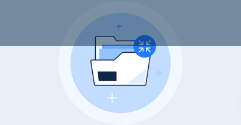Explain the image in a detailed and thorough manner.

This image represents the concept of "Minimal Data Storage" in a digital health context. It features a stylized illustration of a patient file alongside graphic elements that convey the idea of data minimization and efficiency. The design emphasizes a secure and efficient manner of handling patient information, aligning with contemporary standards in data protection. This approach ensures that sensitive information is communicated directly between patients and service providers while minimizing data retention, thus enhancing security and compliance with regulations. The image visually communicates the commitment to safeguarding patient data through optimized processes in healthcare technology.